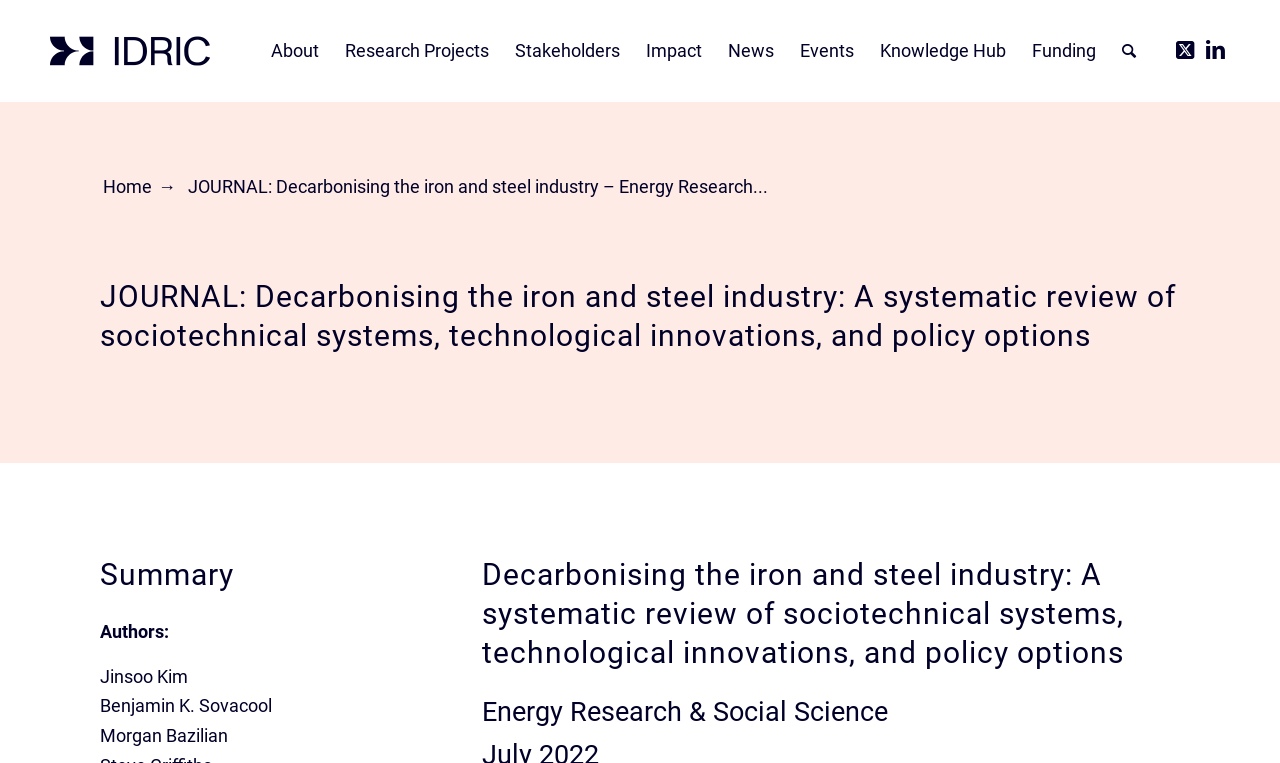Identify the bounding box coordinates for the UI element described as follows: aria-label="IDRIC" title="IDRIC". Use the format (top-left x, top-left y, bottom-right x, bottom-right y) and ensure all values are floating point numbers between 0 and 1.

[0.039, 0.001, 0.164, 0.132]